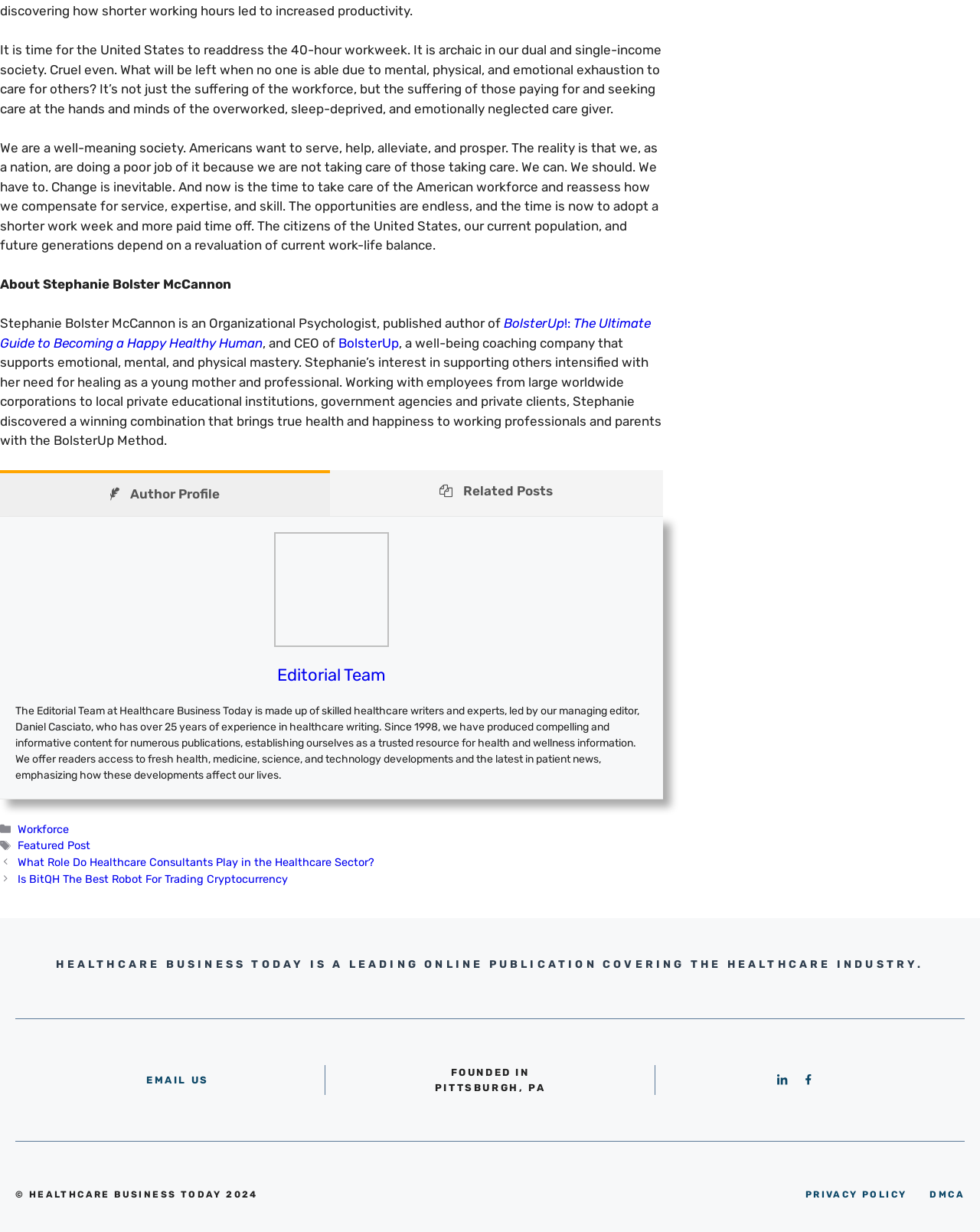Please identify the bounding box coordinates for the region that you need to click to follow this instruction: "Email the publication".

[0.149, 0.872, 0.213, 0.881]